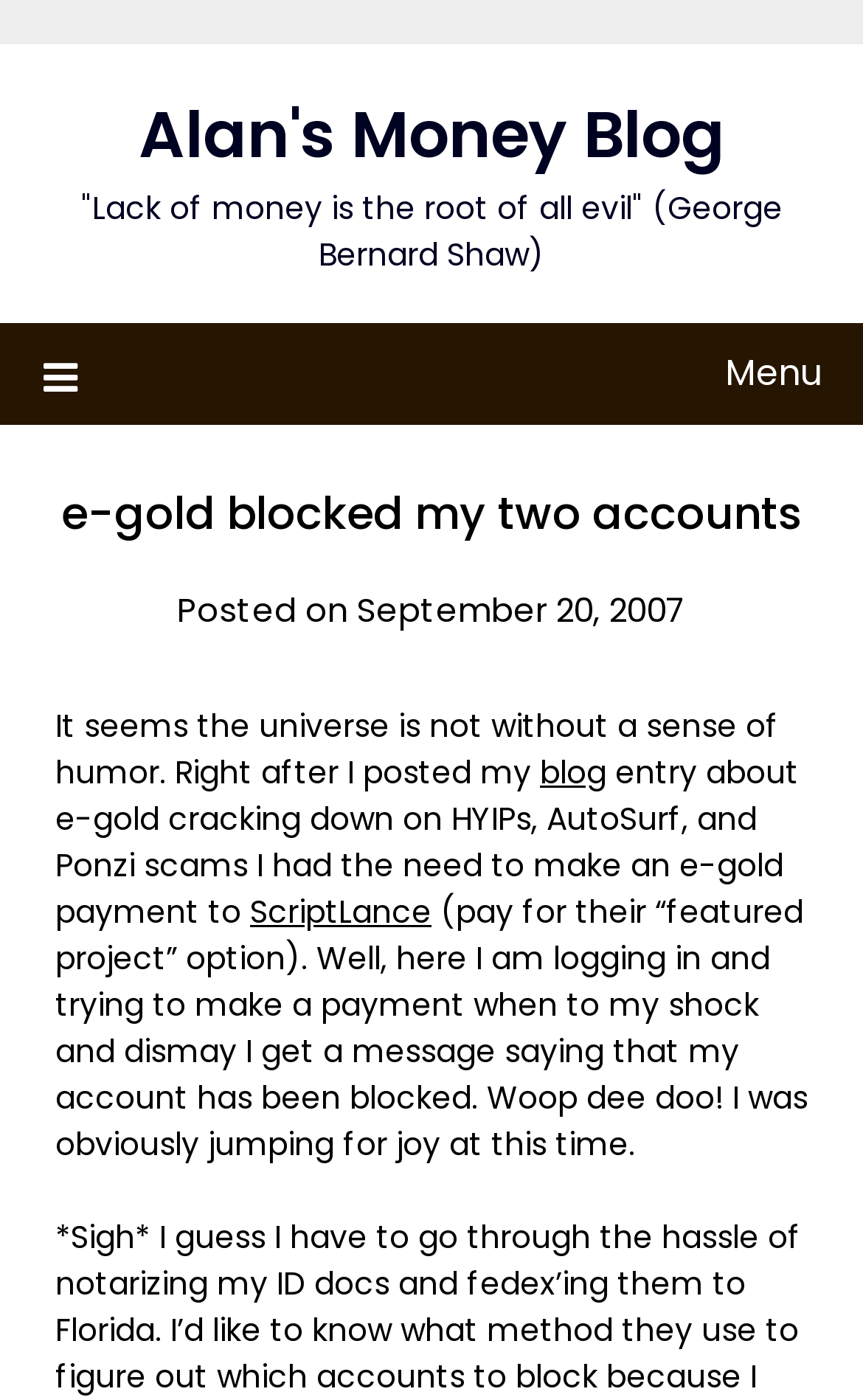Provide a thorough description of this webpage.

The webpage appears to be a blog post titled "e-gold blocked my two accounts" on "Alan's Money Blog". At the top, there is a link to the blog's homepage, accompanied by a quote from George Bernard Shaw. Below this, a menu icon is located, which when expanded, reveals a header section containing the blog post's title, a posting date of September 20, 2007, and the blog post's content.

The blog post's content is a personal anecdote about the author's experience with e-gold, a digital payment system. The text describes how the author's account was blocked by e-gold, which is a surprise to them. There are two links within the text, one to the author's previous blog post and another to "ScriptLance", a platform mentioned in the story. The text is written in a casual, conversational tone, with the author expressing their frustration and surprise at the account blockage.